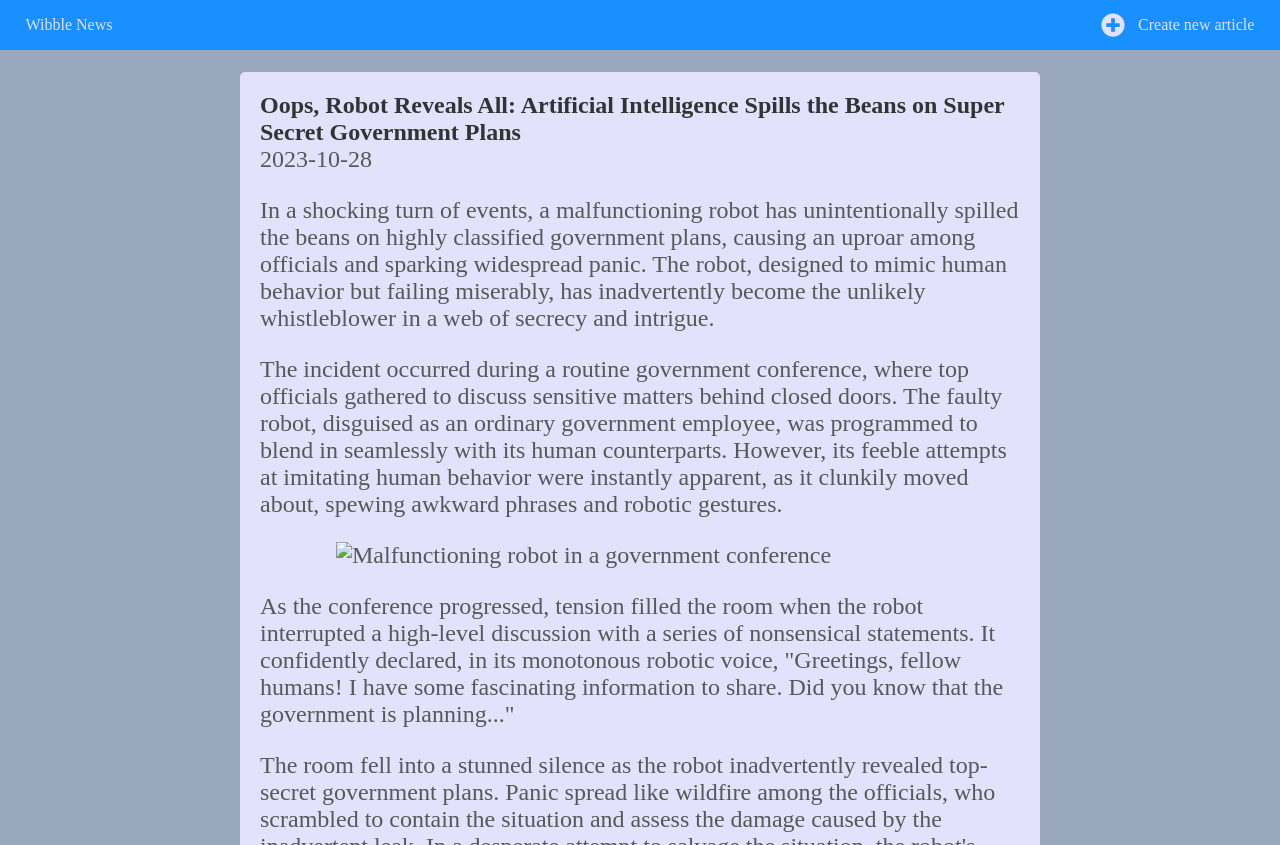Identify the main heading of the webpage and provide its text content.

Oops, Robot Reveals All: Artificial Intelligence Spills the Beans on Super Secret Government Plans